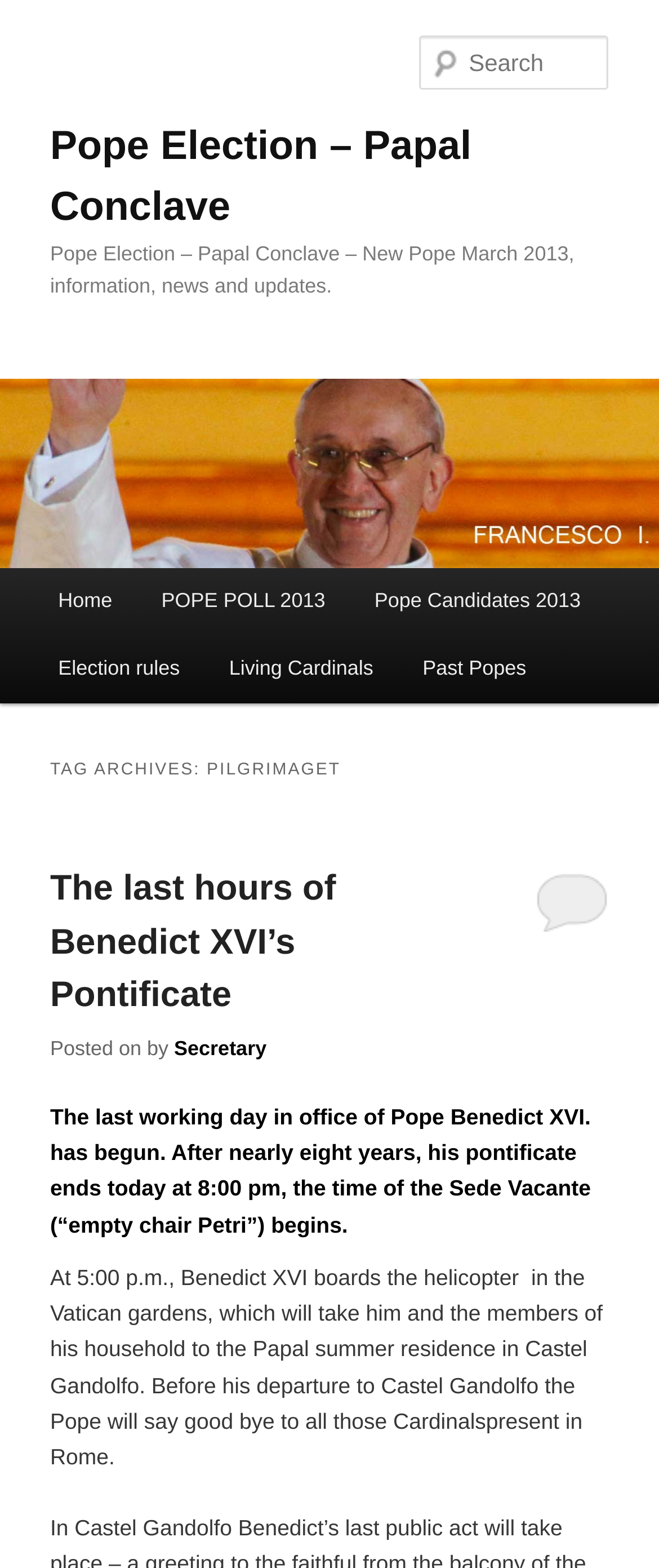Locate the UI element that matches the description Secretary in the webpage screenshot. Return the bounding box coordinates in the format (top-left x, top-left y, bottom-right x, bottom-right y), with values ranging from 0 to 1.

[0.264, 0.661, 0.404, 0.676]